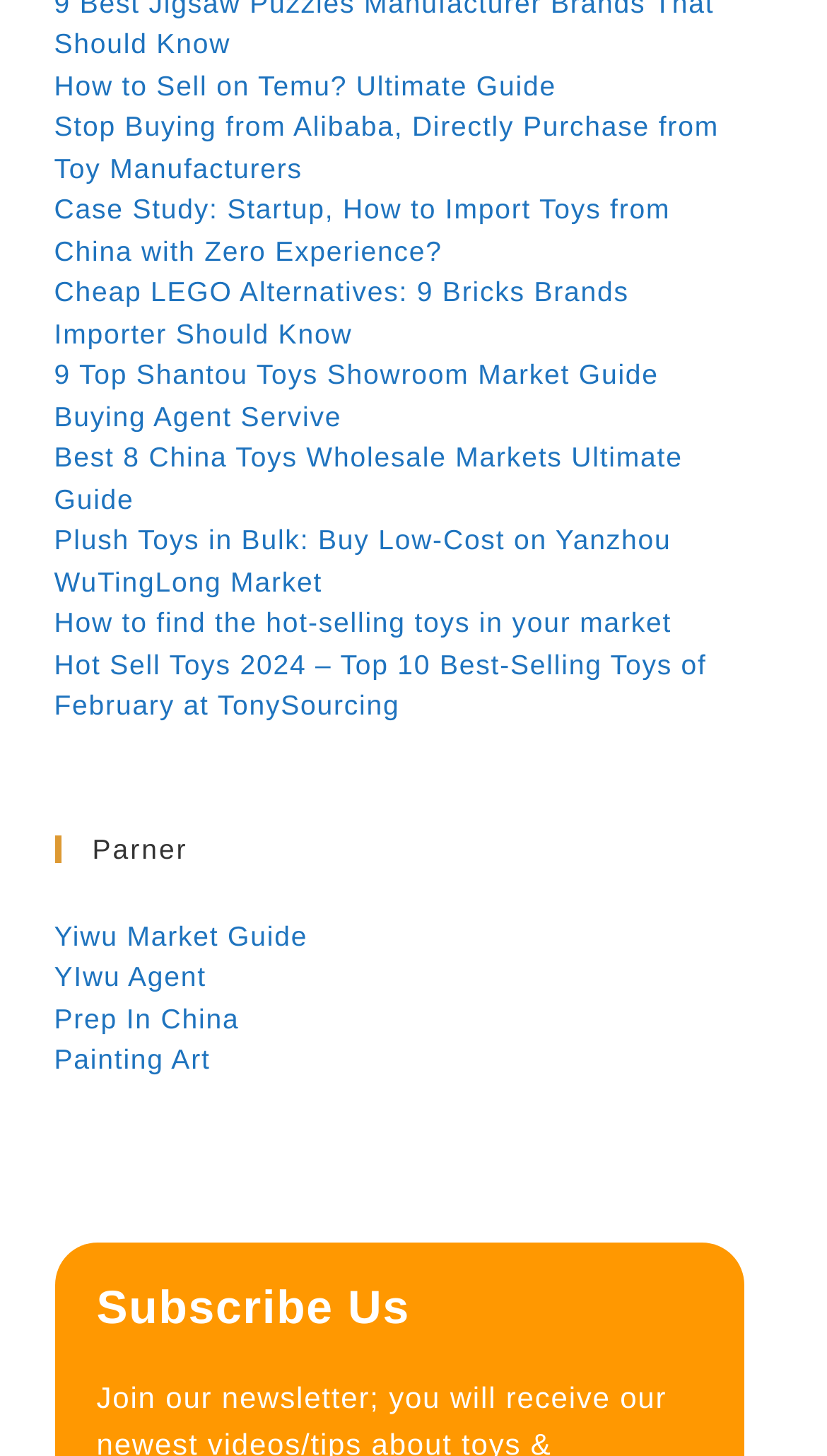Please determine the bounding box coordinates of the element to click on in order to accomplish the following task: "Subscribe to the newsletter". Ensure the coordinates are four float numbers ranging from 0 to 1, i.e., [left, top, right, bottom].

[0.117, 0.879, 0.496, 0.916]